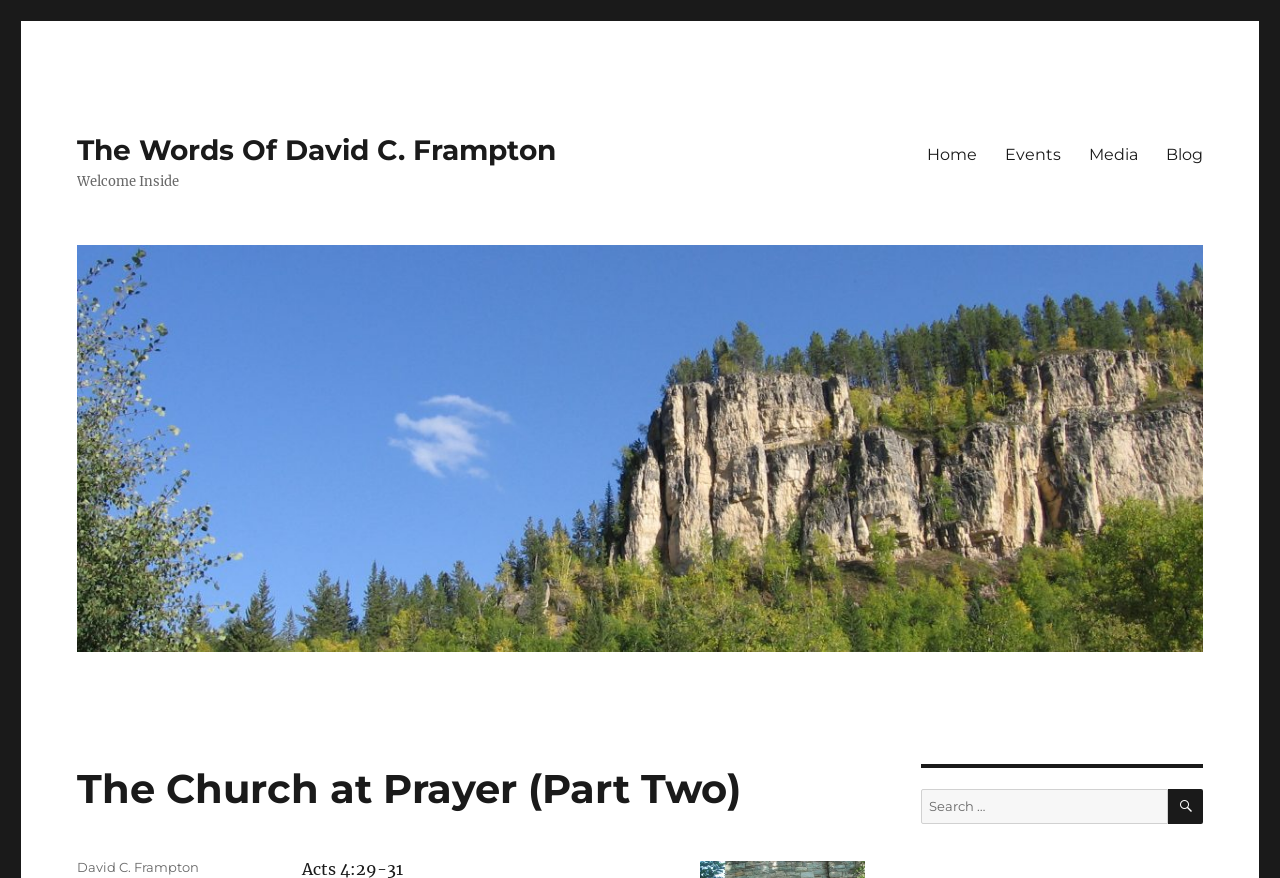Identify the bounding box of the HTML element described here: "Media". Provide the coordinates as four float numbers between 0 and 1: [left, top, right, bottom].

[0.84, 0.151, 0.9, 0.199]